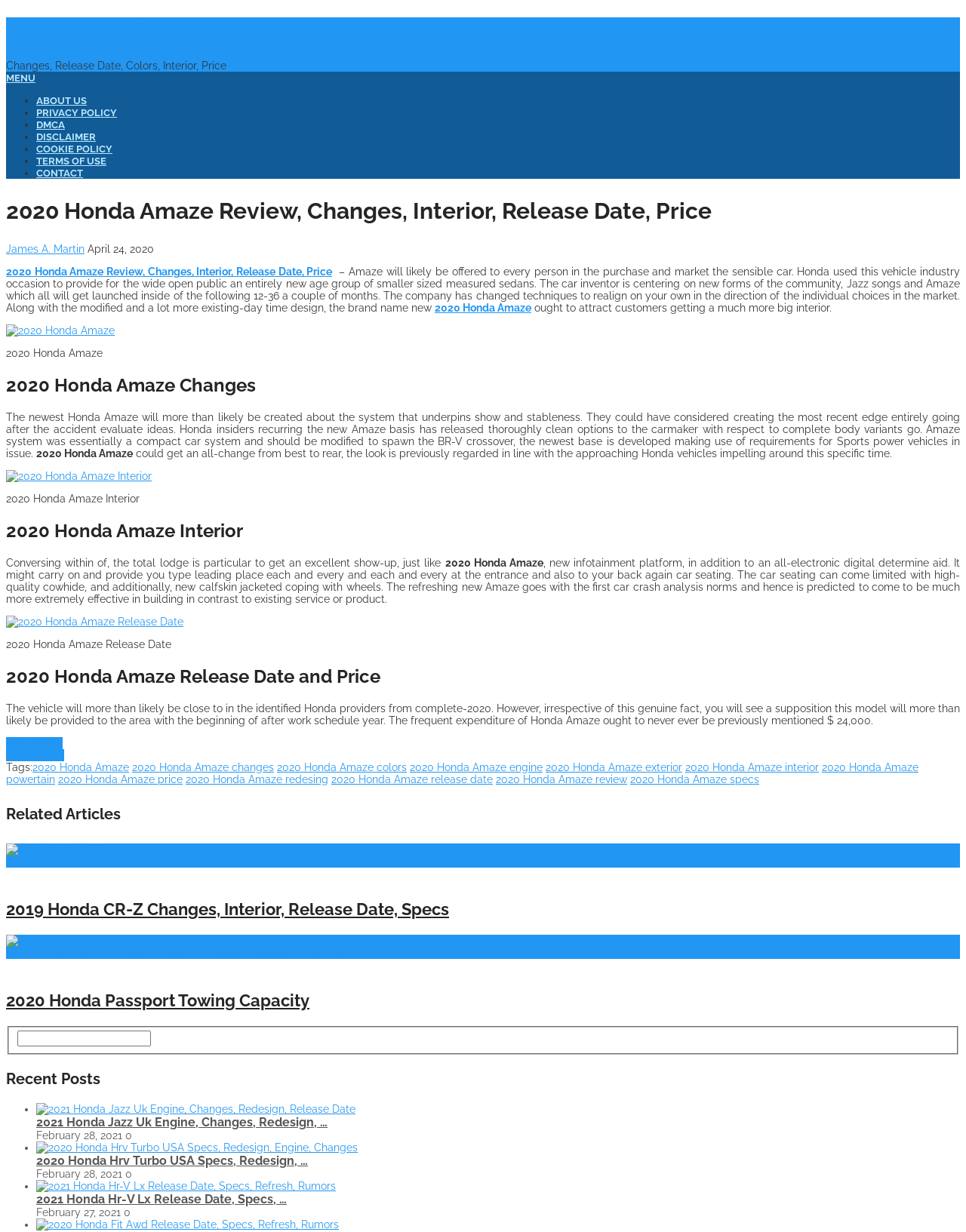Identify the bounding box coordinates of the area that should be clicked in order to complete the given instruction: "Read the article about 2020 Honda Amaze Changes". The bounding box coordinates should be four float numbers between 0 and 1, i.e., [left, top, right, bottom].

[0.006, 0.304, 0.994, 0.322]